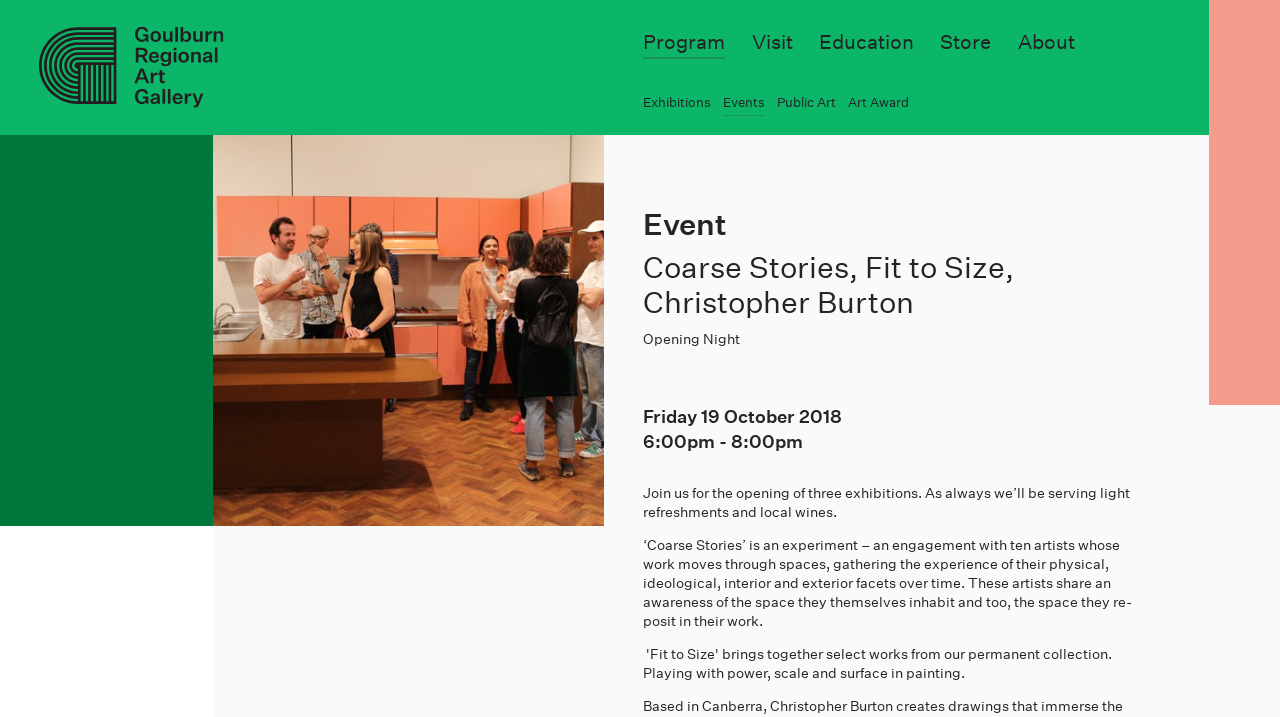Provide the bounding box coordinates of the UI element this sentence describes: "Art Award".

[0.663, 0.131, 0.71, 0.156]